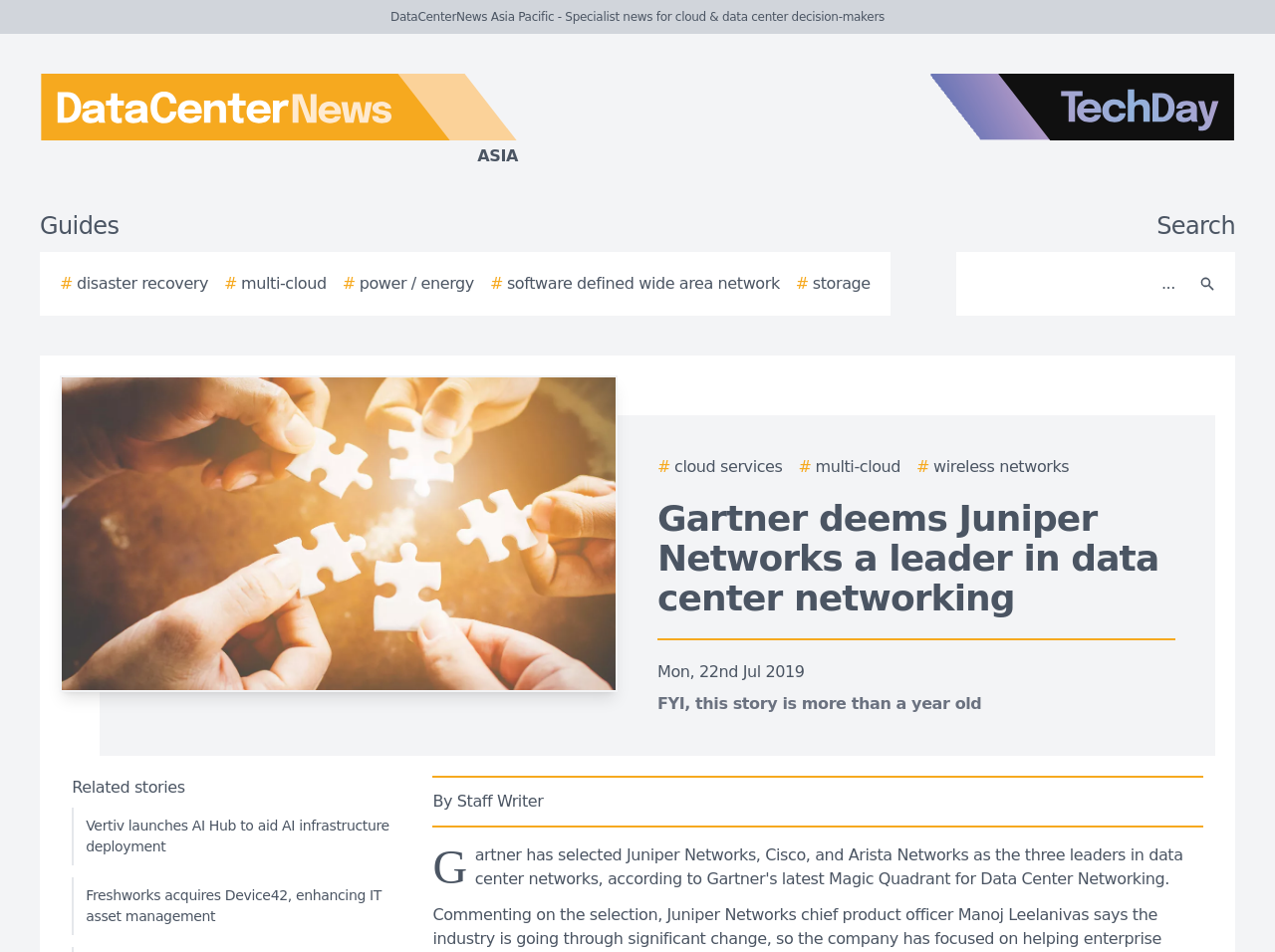Respond to the question below with a single word or phrase:
What is the name of the author of the story?

Staff Writer